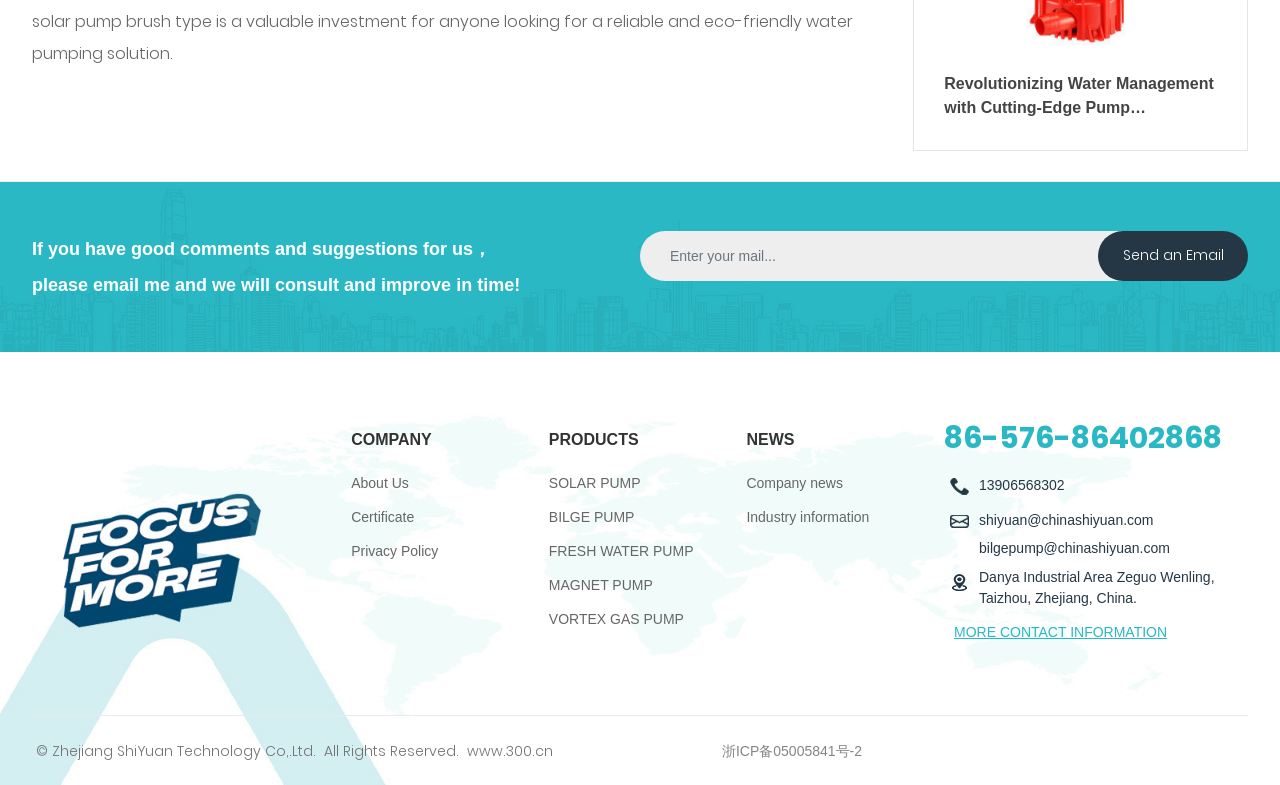Identify the bounding box coordinates of the clickable region to carry out the given instruction: "Get more contact information".

[0.745, 0.794, 0.912, 0.815]